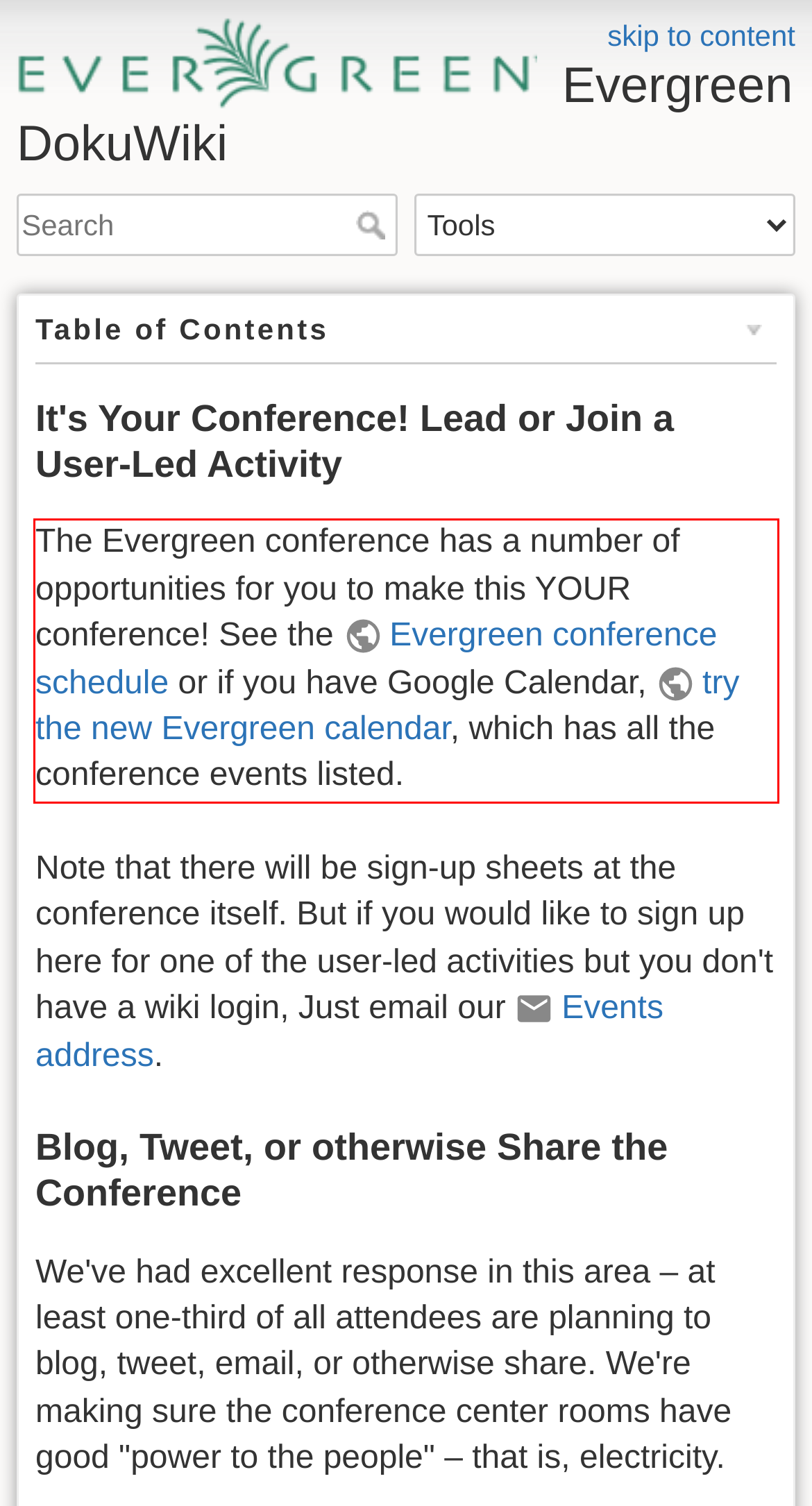You are provided with a screenshot of a webpage containing a red bounding box. Please extract the text enclosed by this red bounding box.

The Evergreen conference has a number of opportunities for you to make this YOUR conference! See the Evergreen conference schedule or if you have Google Calendar, try the new Evergreen calendar, which has all the conference events listed.